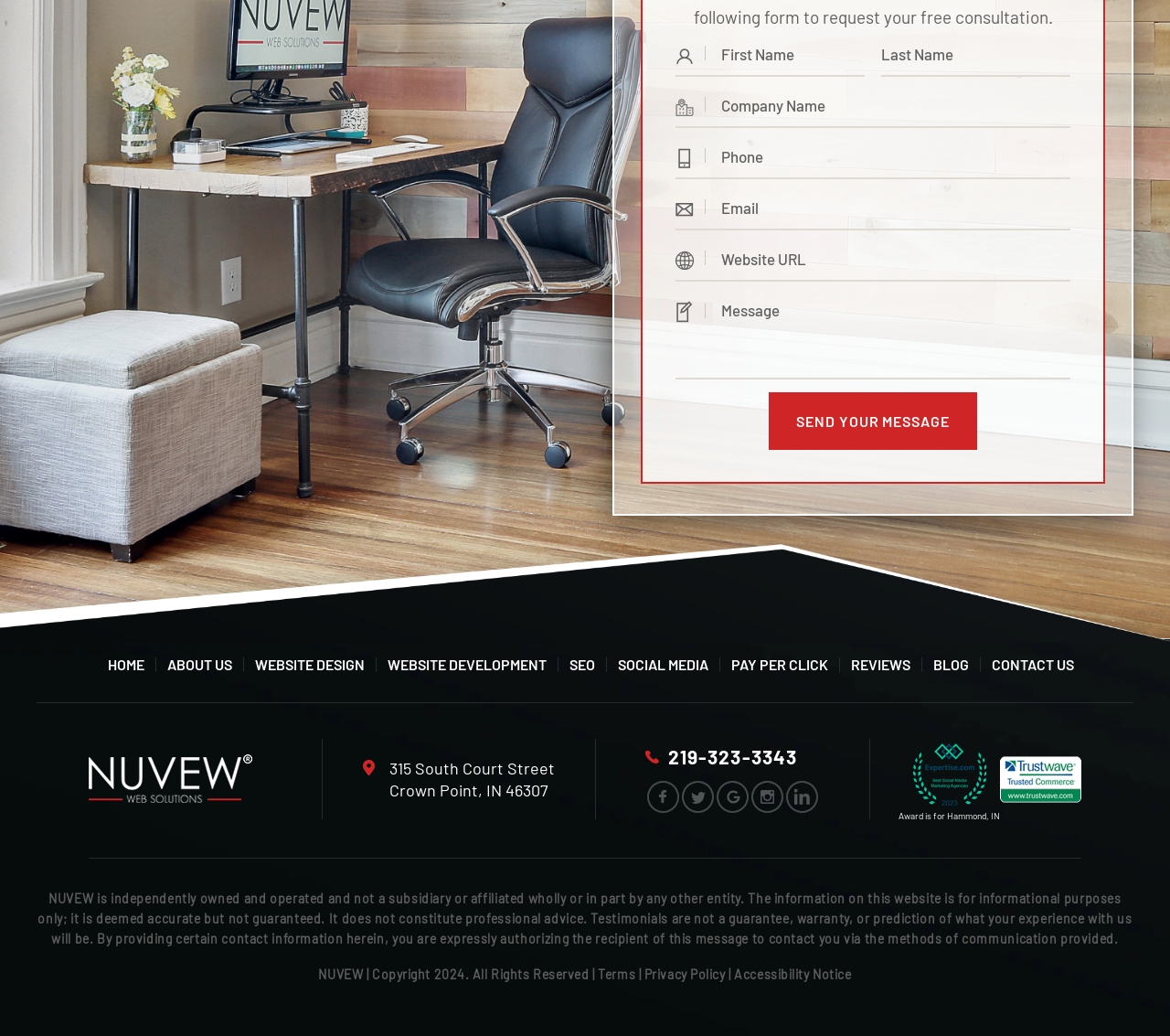Please determine the bounding box coordinates of the element's region to click in order to carry out the following instruction: "Go to the HOME page". The coordinates should be four float numbers between 0 and 1, i.e., [left, top, right, bottom].

[0.082, 0.635, 0.133, 0.649]